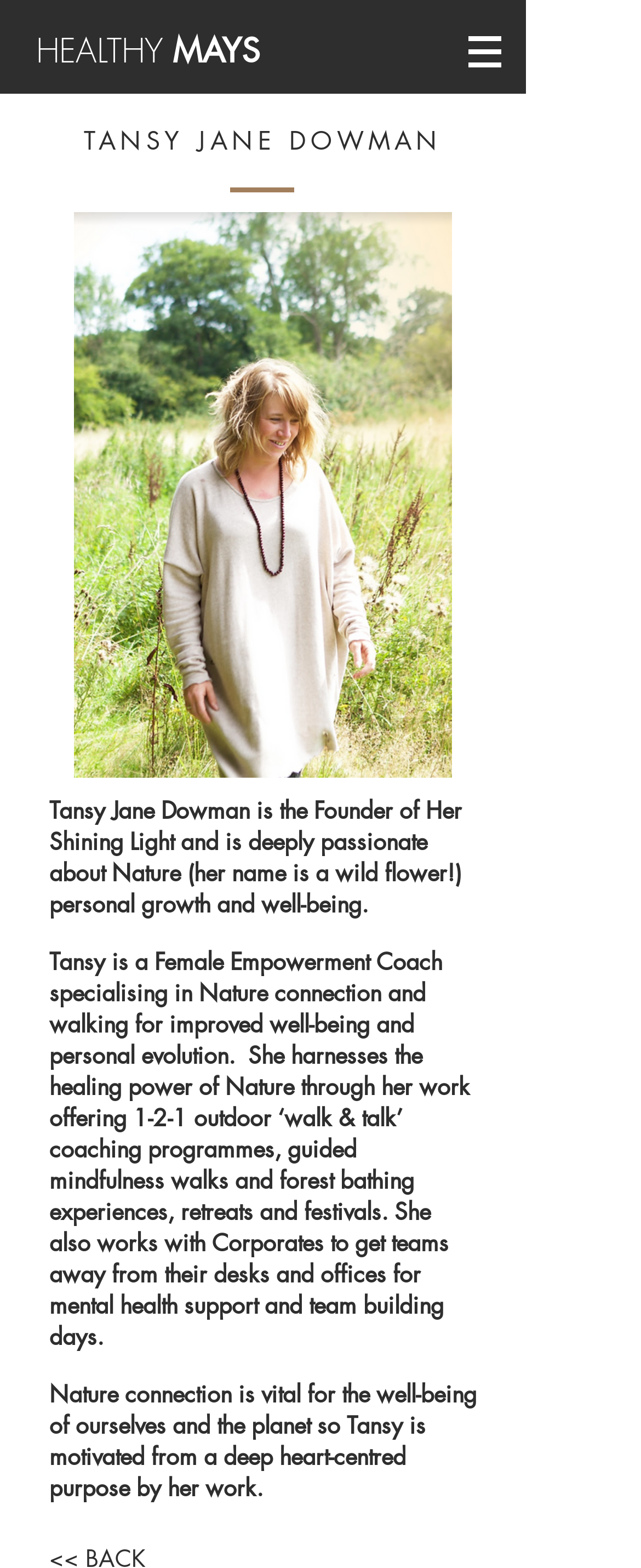Describe in detail what you see on the webpage.

The webpage is about Tansy Jane Dowman, the founder of Her Shining Light. At the top, there is a large heading "HEALTHY MAYS" with a link, which is positioned near the top left corner of the page. Below it, there is a navigation menu labeled "Site" with a button that has a popup menu, accompanied by a small image. This navigation menu is located near the top right corner of the page.

Further down, there is a large heading with Tansy's full name, "TANSY JANE DOWMAN", which spans almost the entire width of the page. Below this heading, there is a large image that takes up a significant portion of the page, likely a portrait of Tansy.

The main content of the page is divided into three sections, each with a heading. The first section describes Tansy's passion for nature, personal growth, and well-being. The second section explains her profession as a Female Empowerment Coach, specializing in nature connection and walking for improved well-being and personal evolution. The third section highlights the importance of nature connection for individual and planetary well-being, which motivates Tansy's work. These sections are positioned below the image, with each section building upon the previous one.